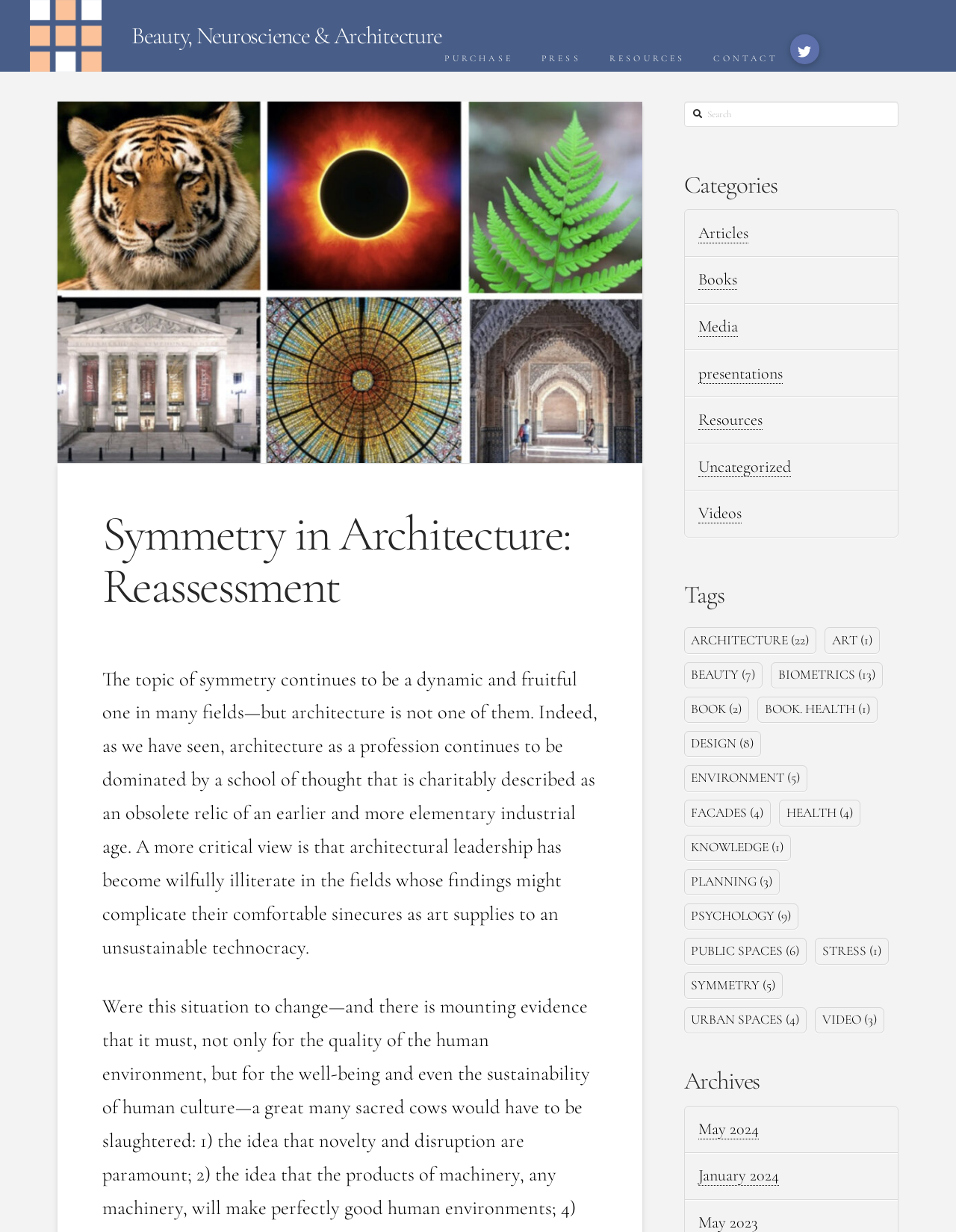How many links are listed under the 'Tags' section?
Answer the question with a detailed explanation, including all necessary information.

I counted the number of links listed under the 'Tags' section, and there are 17 links in total, each representing a different tag.